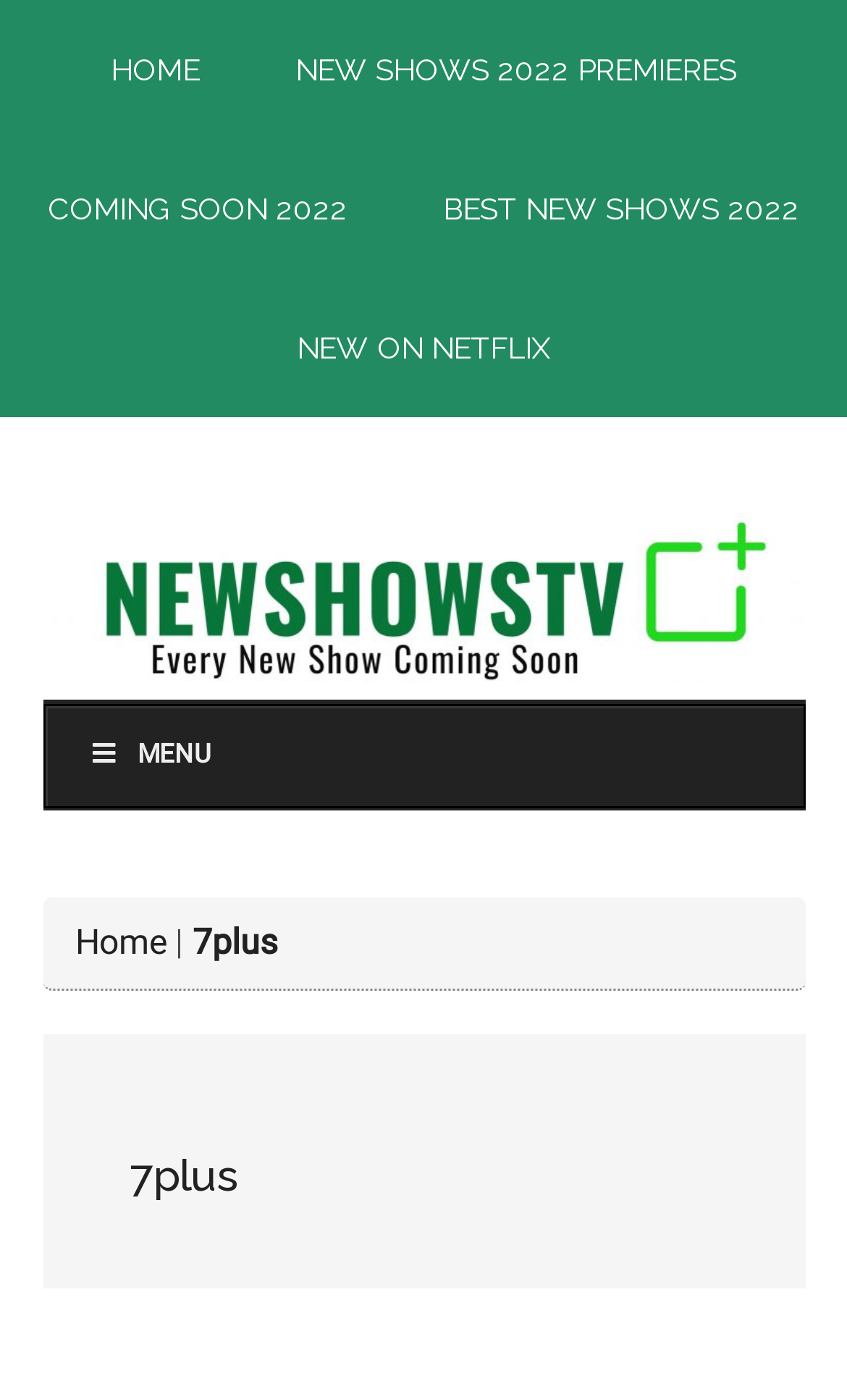Kindly determine the bounding box coordinates for the area that needs to be clicked to execute this instruction: "view new shows 2022 premieres".

[0.297, 0.0, 0.921, 0.099]